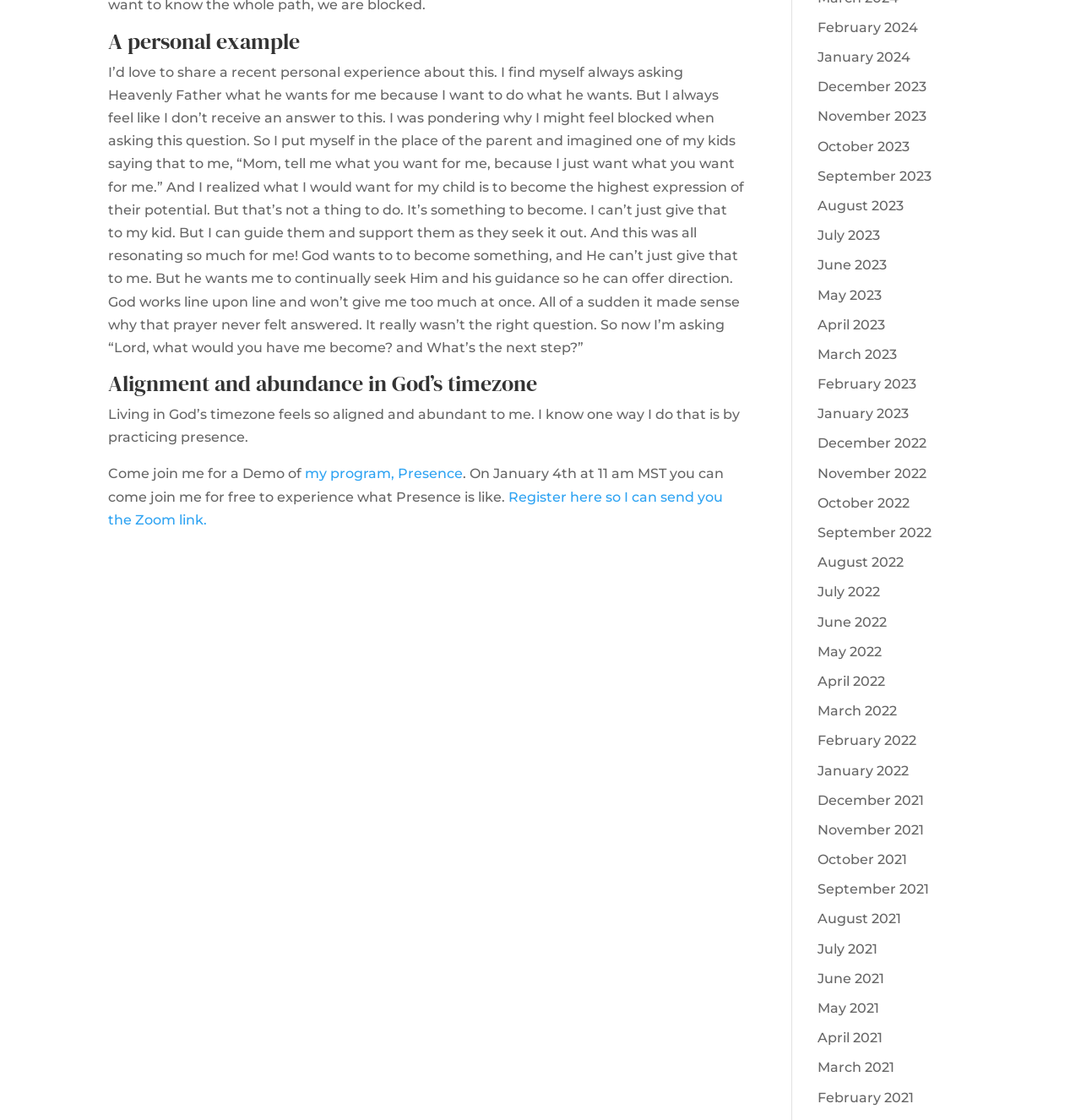Look at the image and give a detailed response to the following question: What is the theme of the webpage content?

The webpage content appears to be focused on spirituality and personal growth, with the author sharing their personal experiences and insights about living in God's timezone and seeking guidance from a higher power.